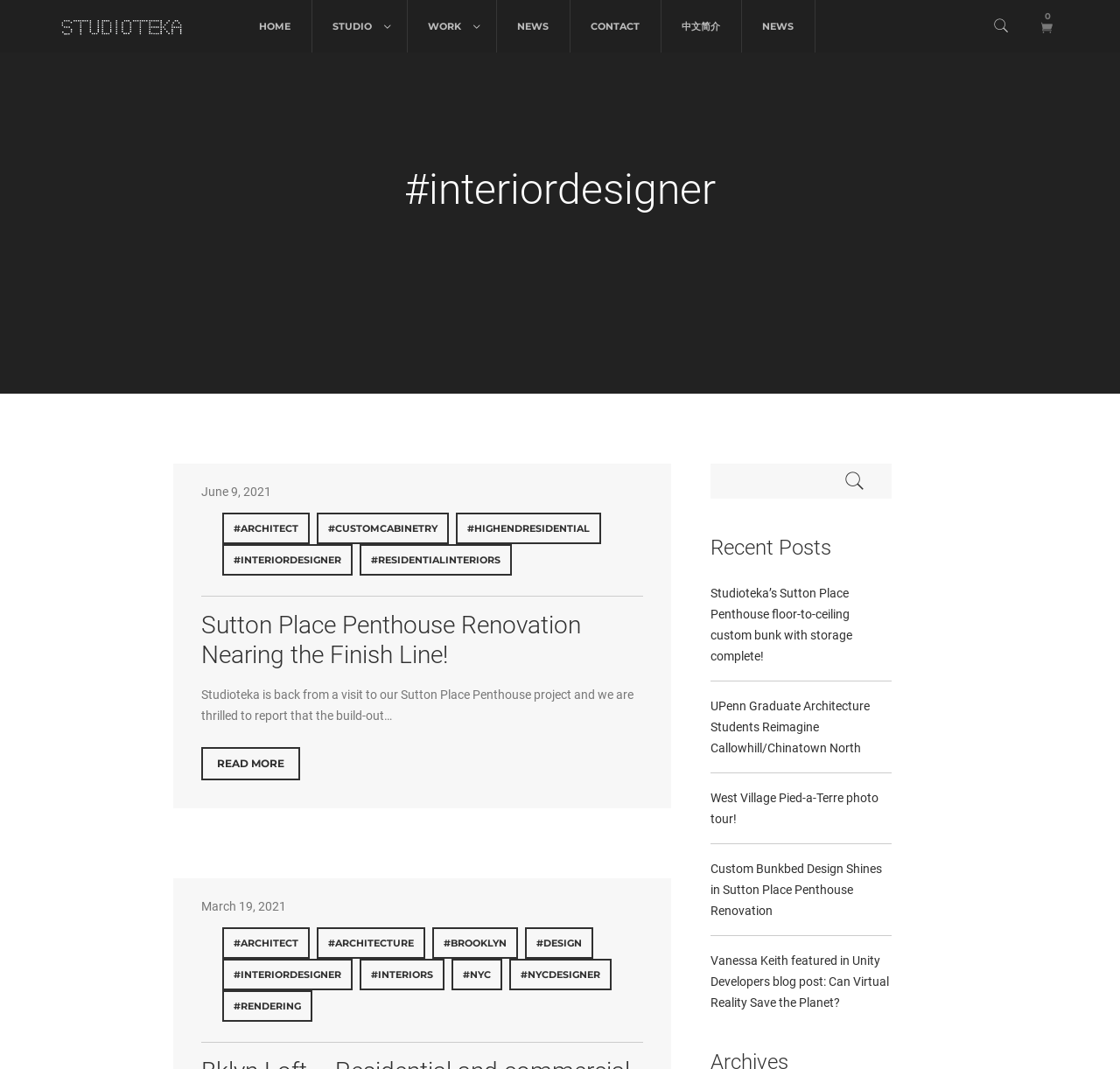What is the purpose of the textbox?
Look at the image and answer with only one word or phrase.

To input text